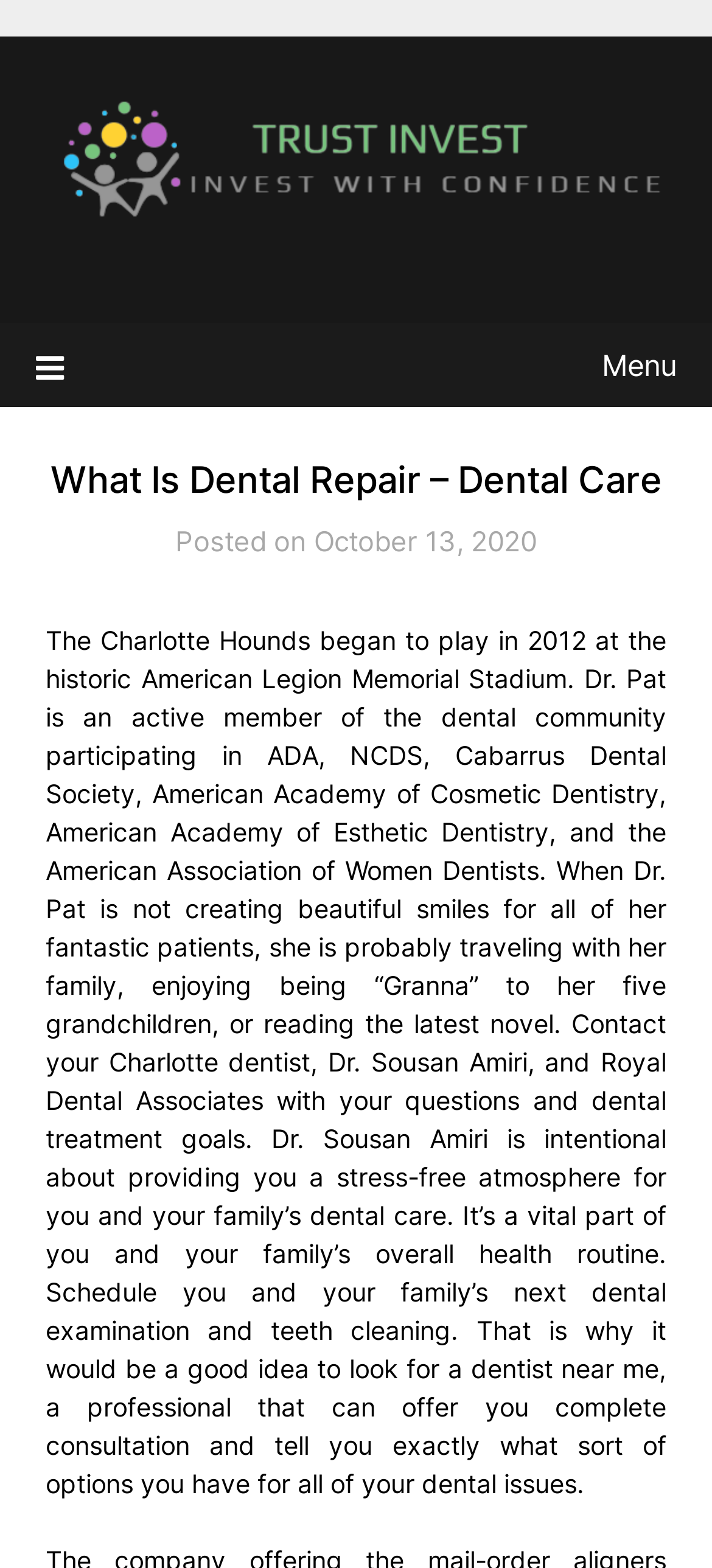Find the bounding box coordinates for the HTML element described as: "Menu". The coordinates should consist of four float values between 0 and 1, i.e., [left, top, right, bottom].

[0.05, 0.206, 0.95, 0.26]